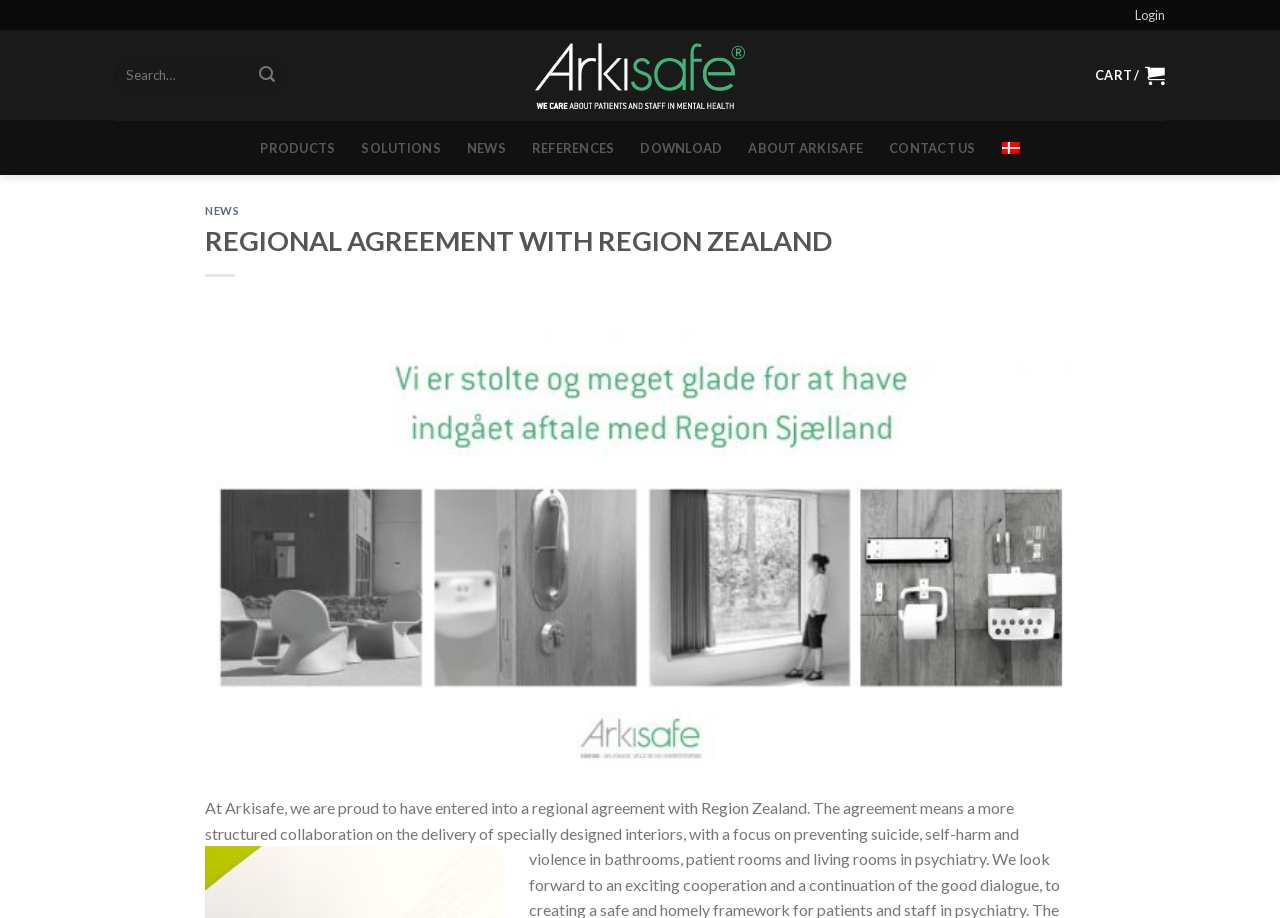Identify and extract the heading text of the webpage.

REGIONAL AGREEMENT WITH REGION ZEALAND